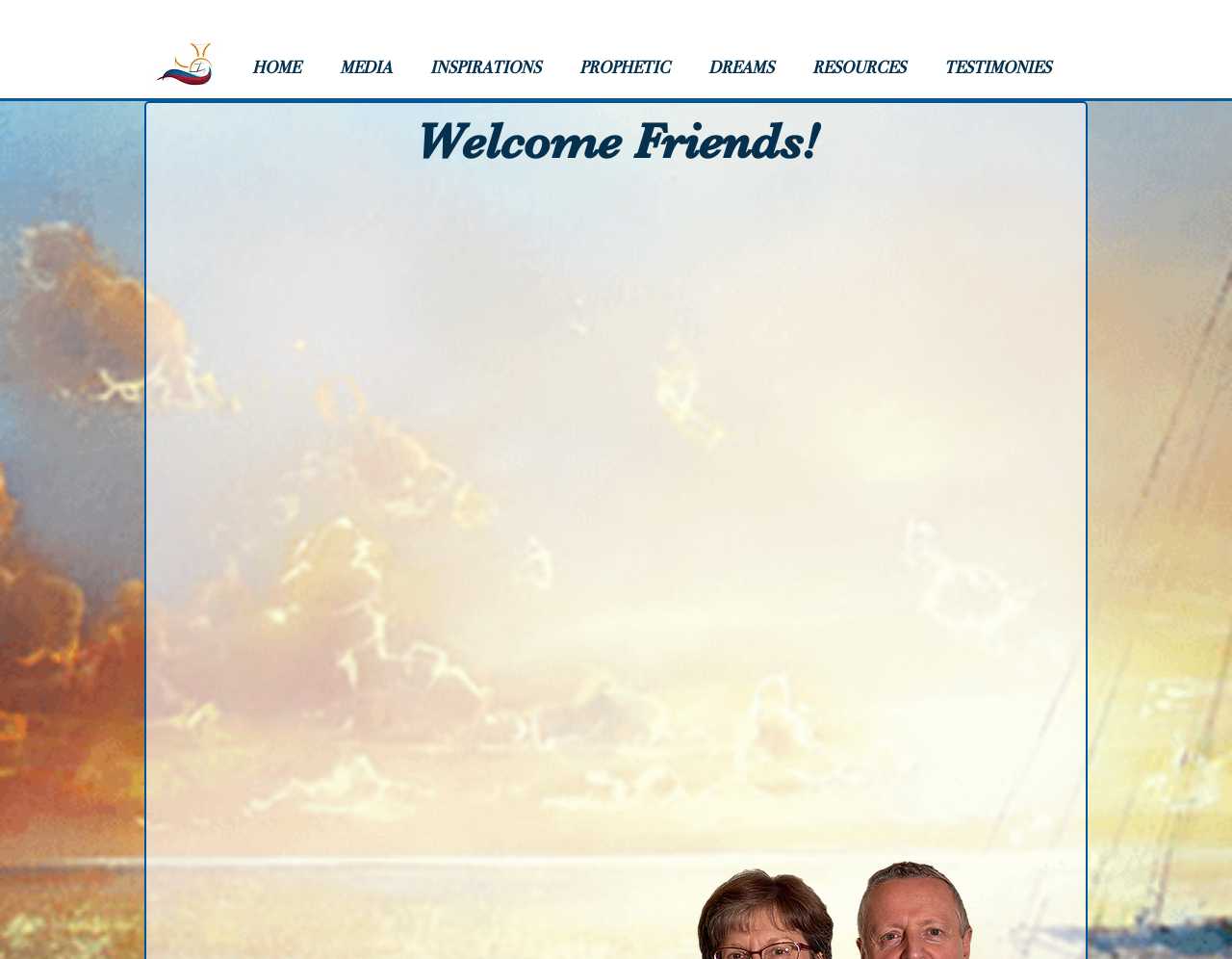Answer the following query concisely with a single word or phrase:
What is the name of the ministry?

Magnificat Ministries